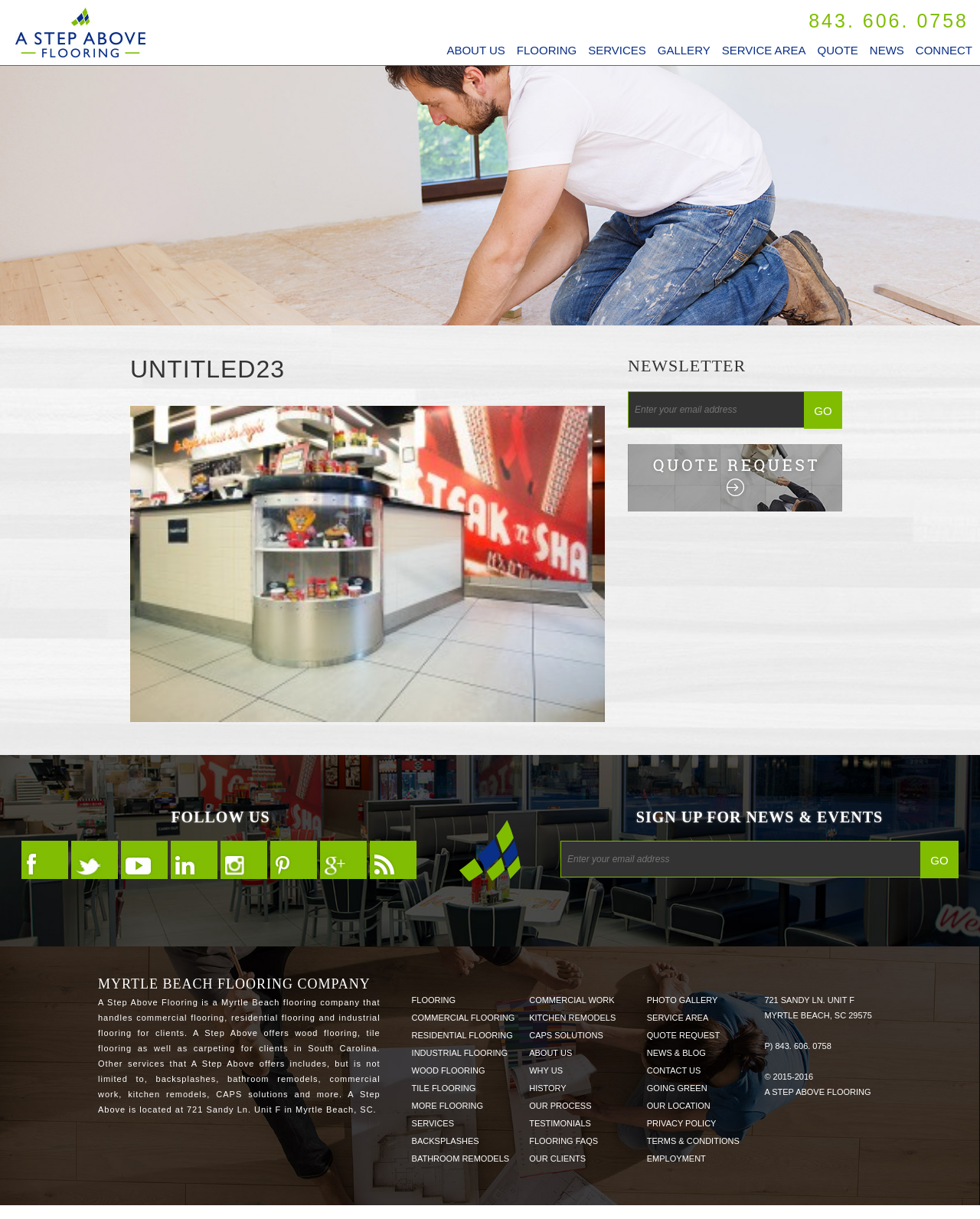Use a single word or phrase to answer the question:
What is the phone number to contact this flooring company?

843. 606. 0758